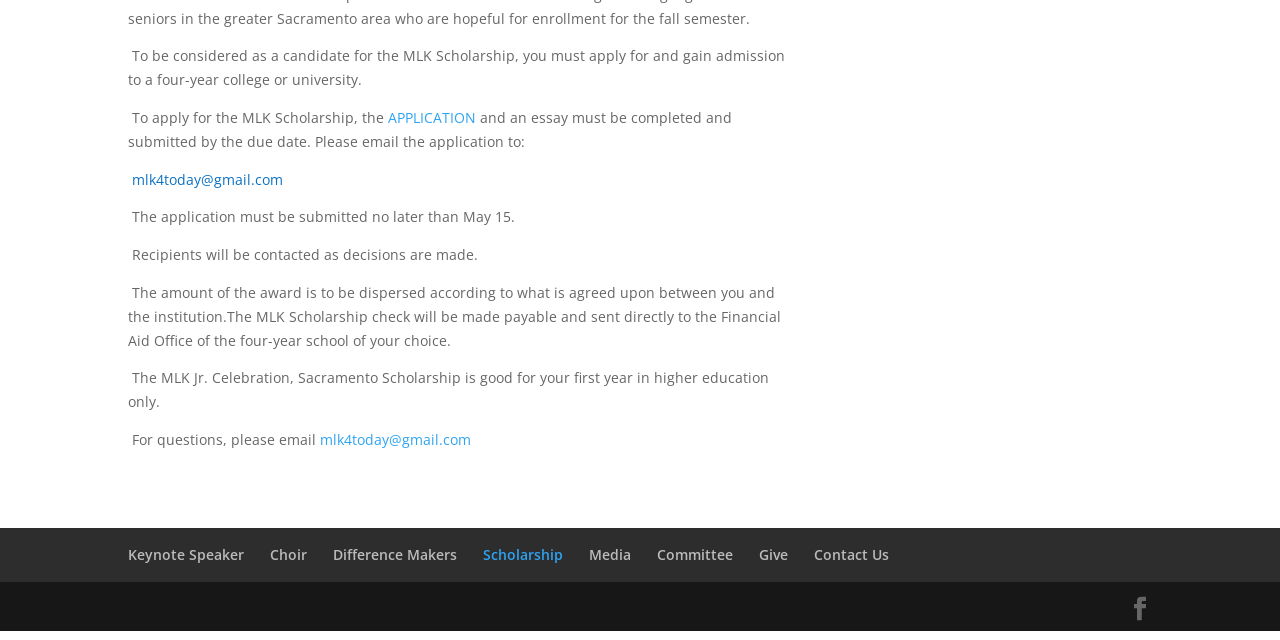Using floating point numbers between 0 and 1, provide the bounding box coordinates in the format (top-left x, top-left y, bottom-right x, bottom-right y). Locate the UI element described here: Difference Makers

[0.26, 0.852, 0.357, 0.882]